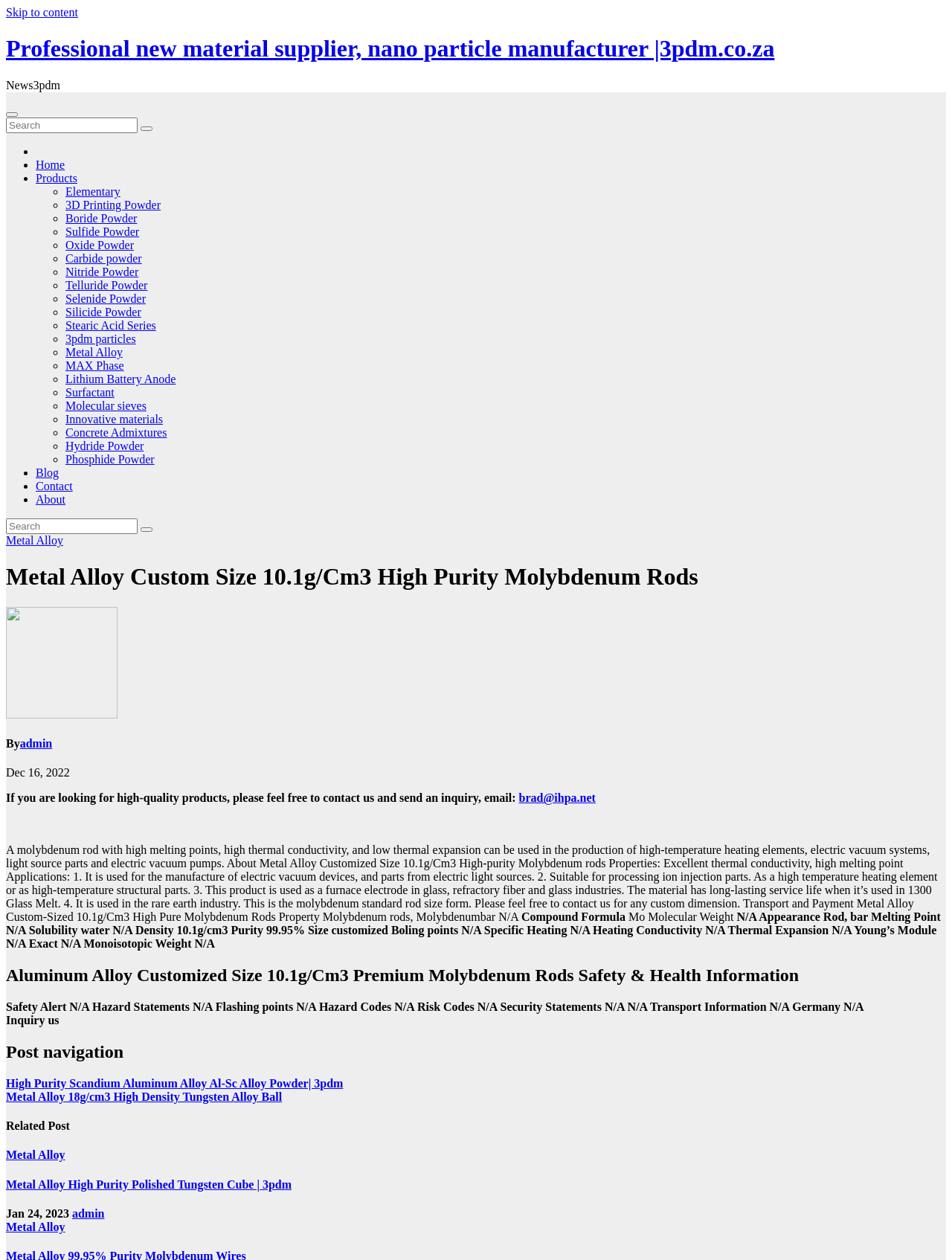Predict the bounding box coordinates of the UI element that matches this description: "Carbide powder". The coordinates should be in the format [left, top, right, bottom] with each value between 0 and 1.

[0.069, 0.2, 0.149, 0.21]